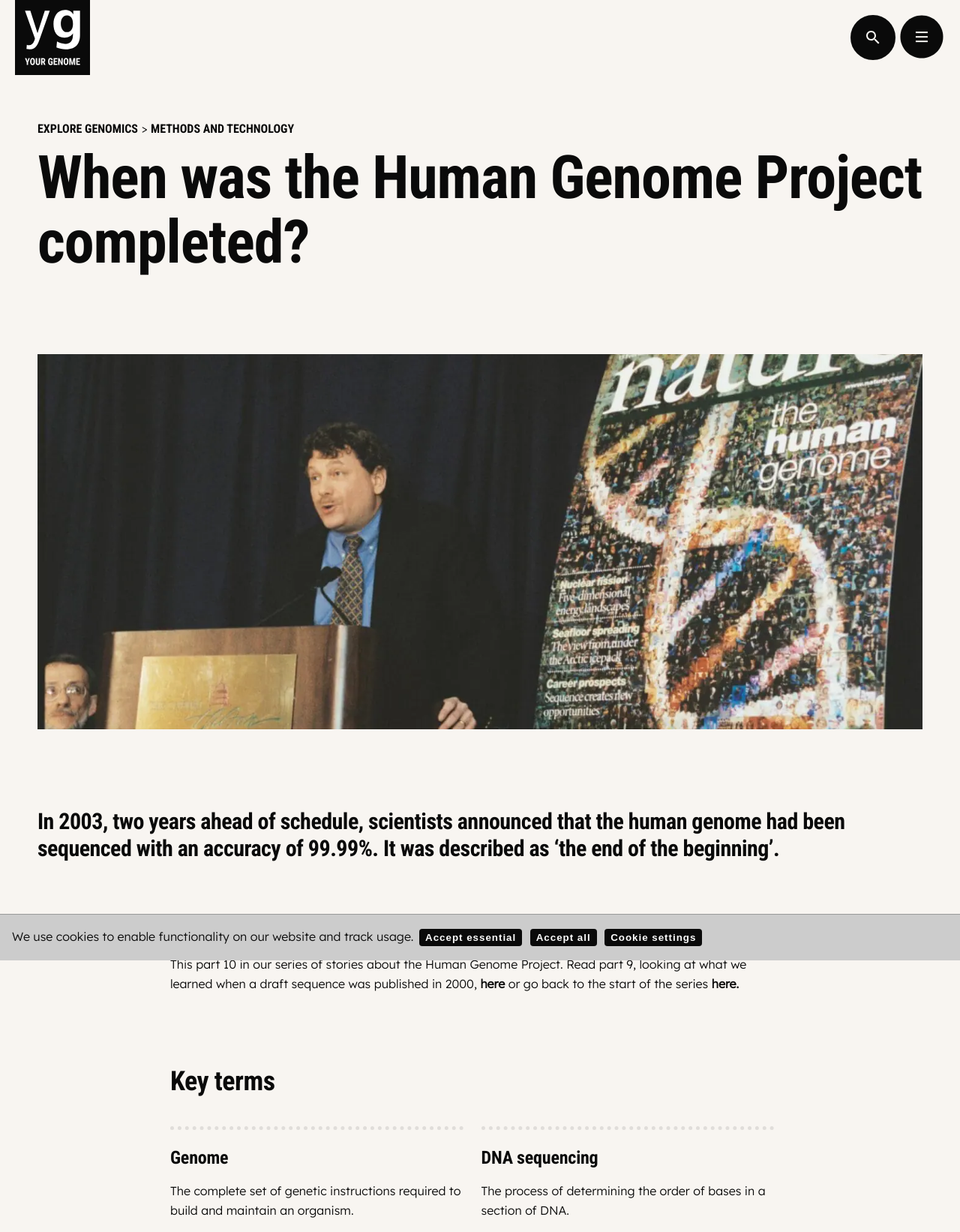How many parts are there in the series of stories about the Human Genome Project?
Answer the question with a detailed and thorough explanation.

The answer can be found in the paragraph that starts with 'This part 10 in our series of stories about the Human Genome Project.' which implies that there are at least 10 parts in the series.